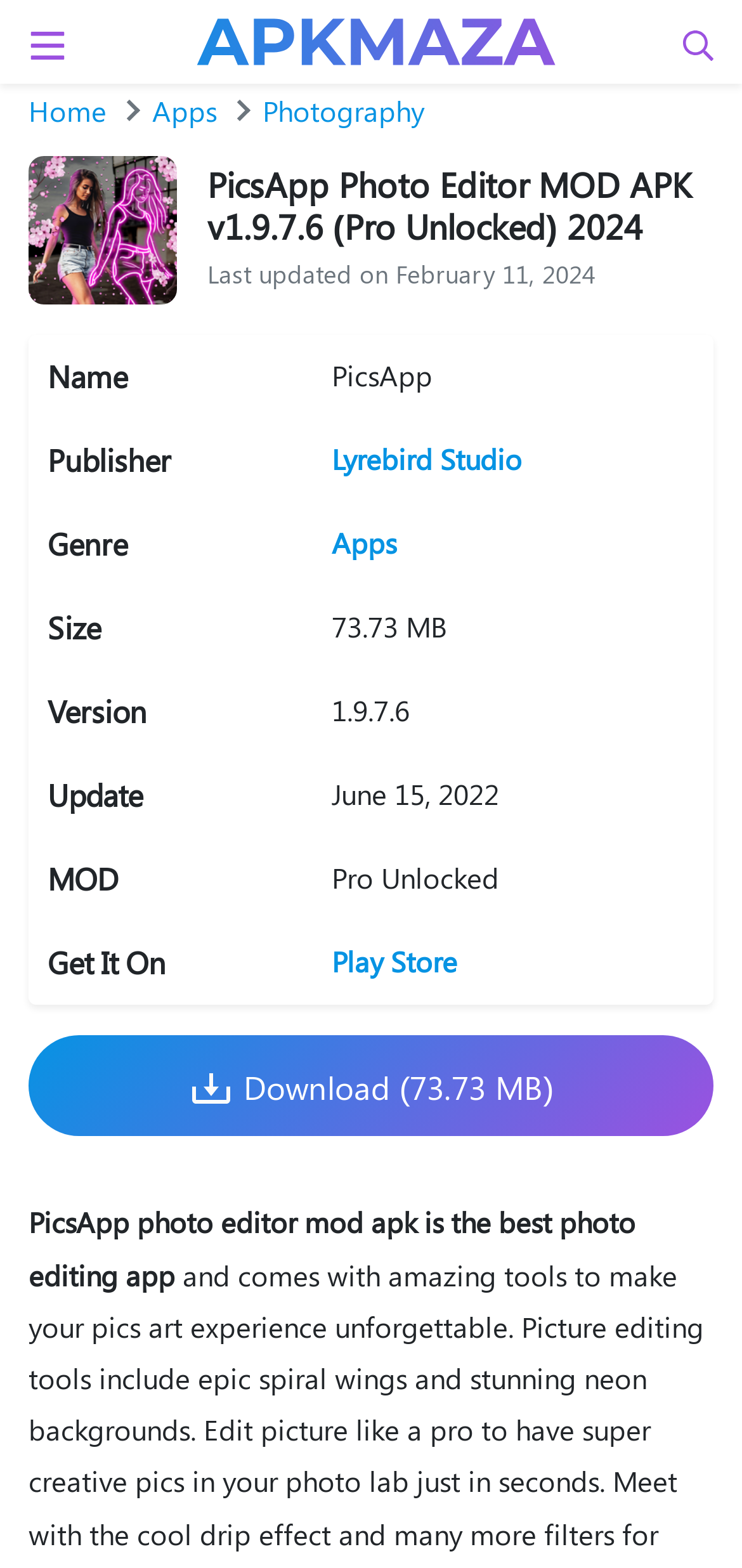What is the name of the photo editor app?
Using the image, give a concise answer in the form of a single word or short phrase.

PicsApp